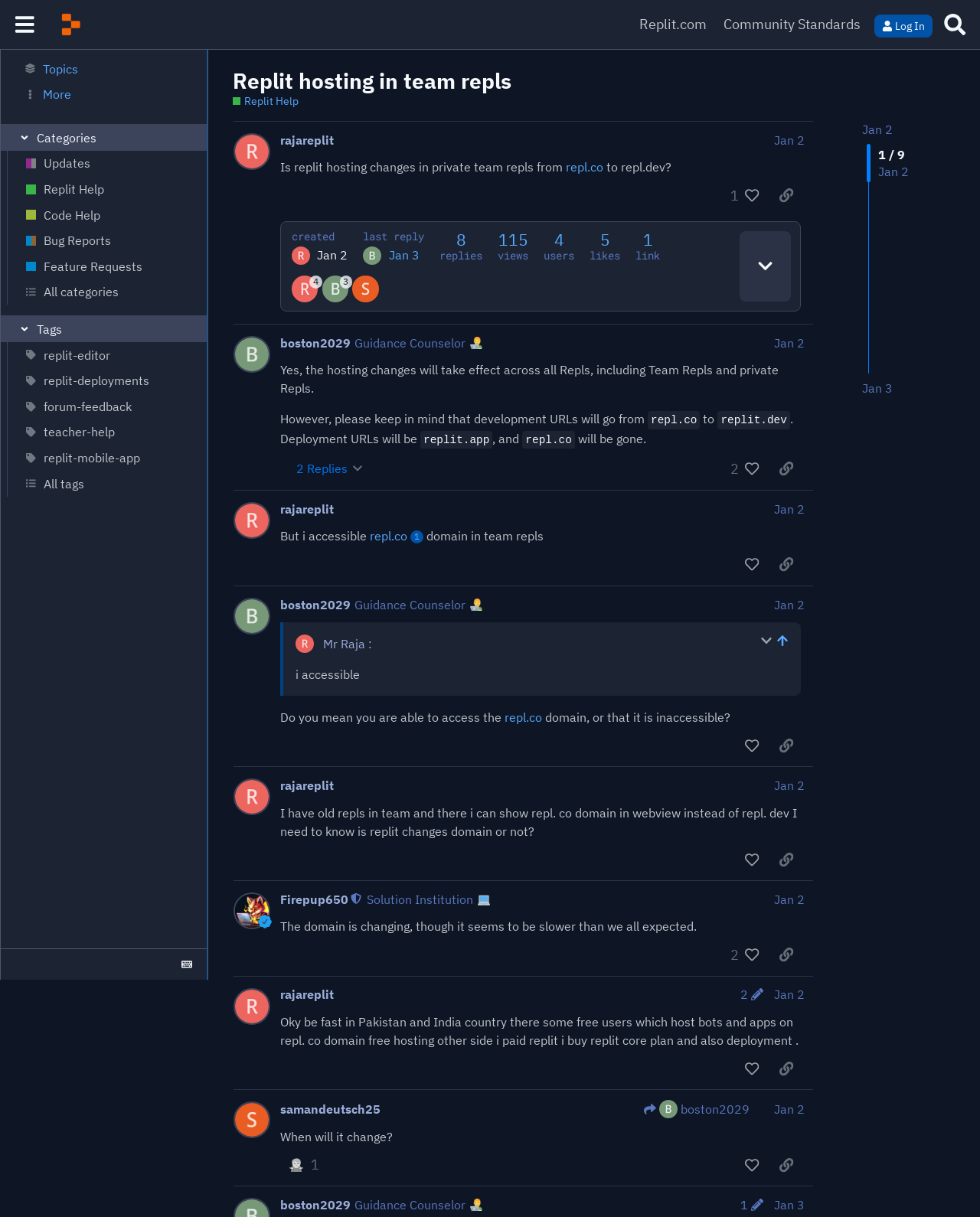Locate the bounding box coordinates of the element I should click to achieve the following instruction: "Click on the 'Replit hosting in team repls' link".

[0.238, 0.055, 0.522, 0.078]